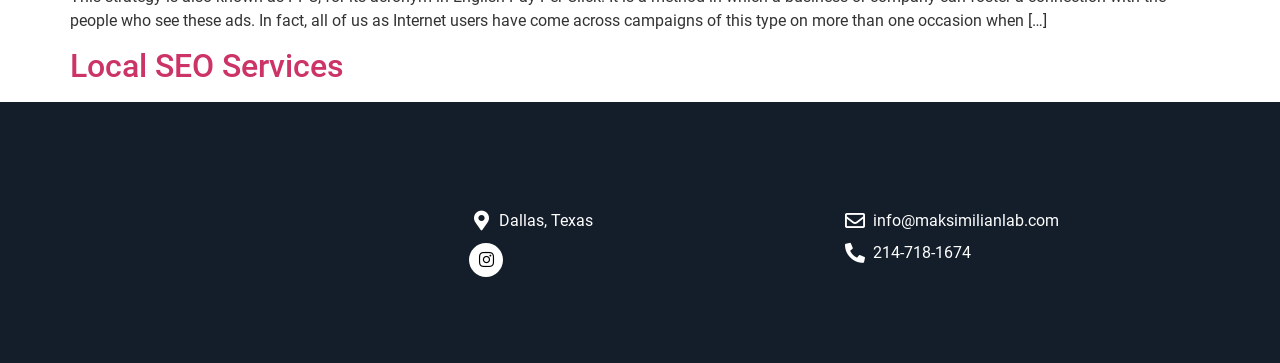Please provide the bounding box coordinates for the UI element as described: "info@maksimilianlab.com​". The coordinates must be four floats between 0 and 1, represented as [left, top, right, bottom].

[0.658, 0.574, 0.925, 0.641]